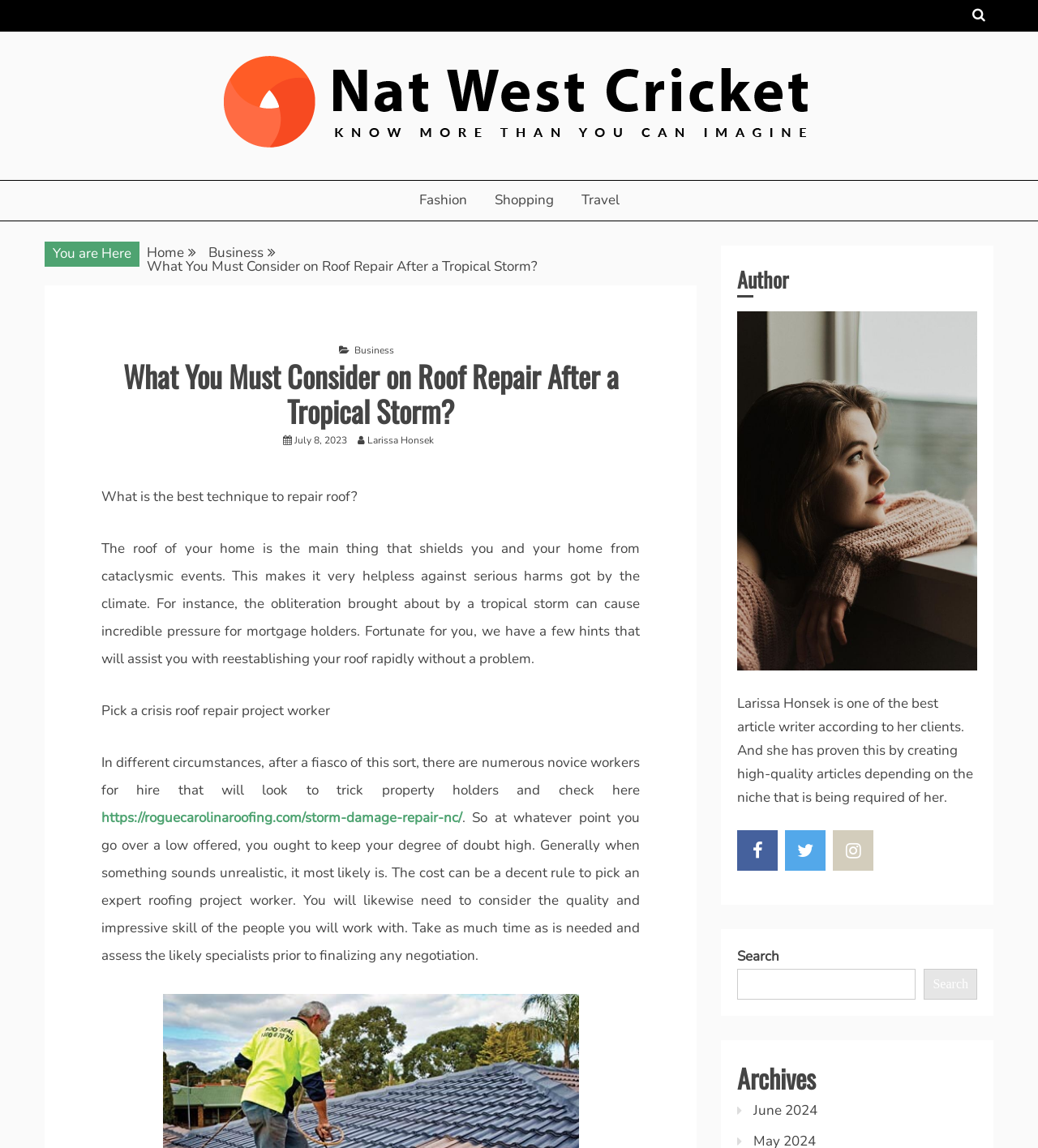What is the topic of the article?
Refer to the image and respond with a one-word or short-phrase answer.

Roof repair after a tropical storm